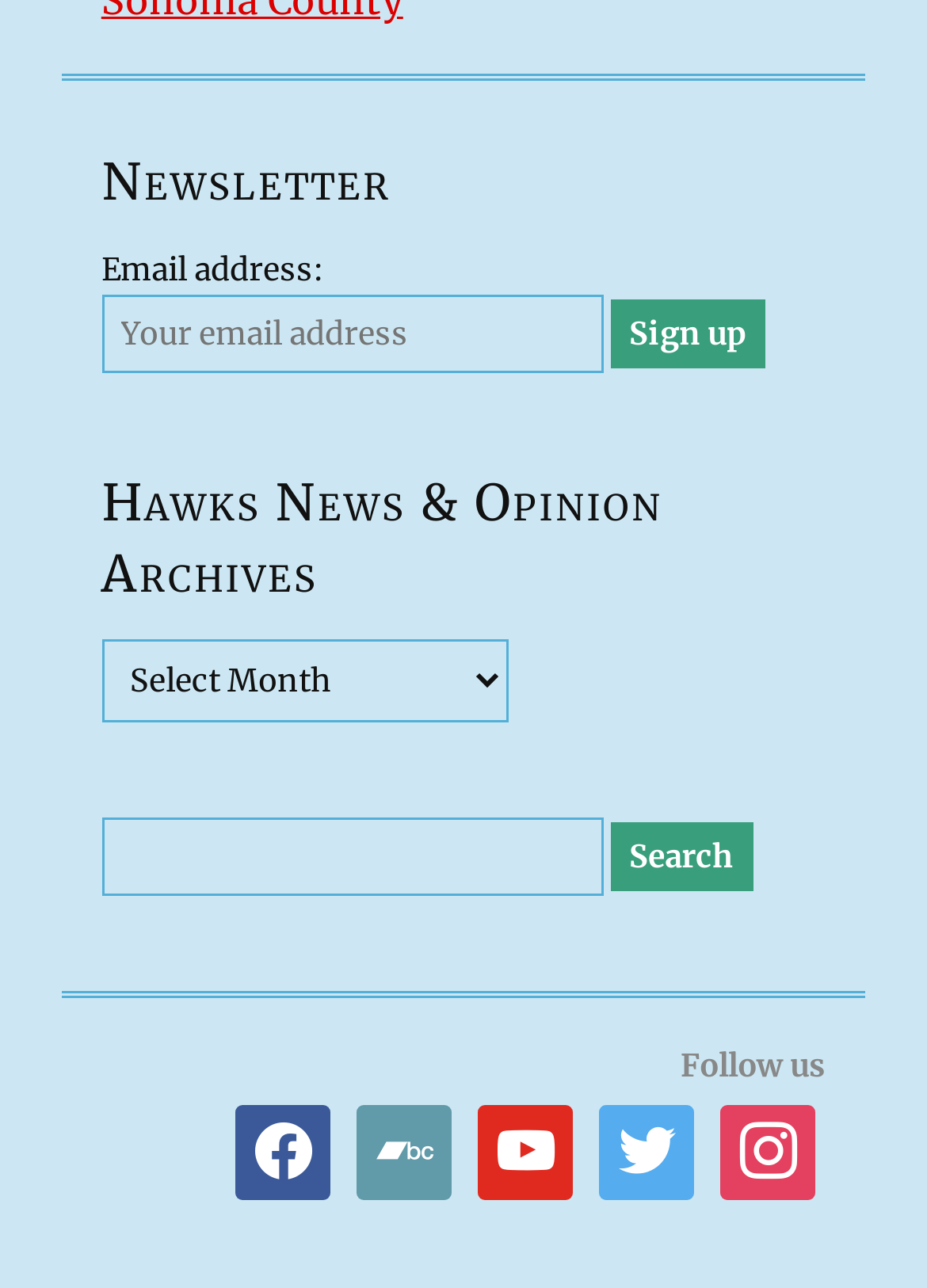Bounding box coordinates should be in the format (top-left x, top-left y, bottom-right x, bottom-right y) and all values should be floating point numbers between 0 and 1. Determine the bounding box coordinate for the UI element described as: parent_node: Email address: value="Sign up"

[0.658, 0.233, 0.825, 0.287]